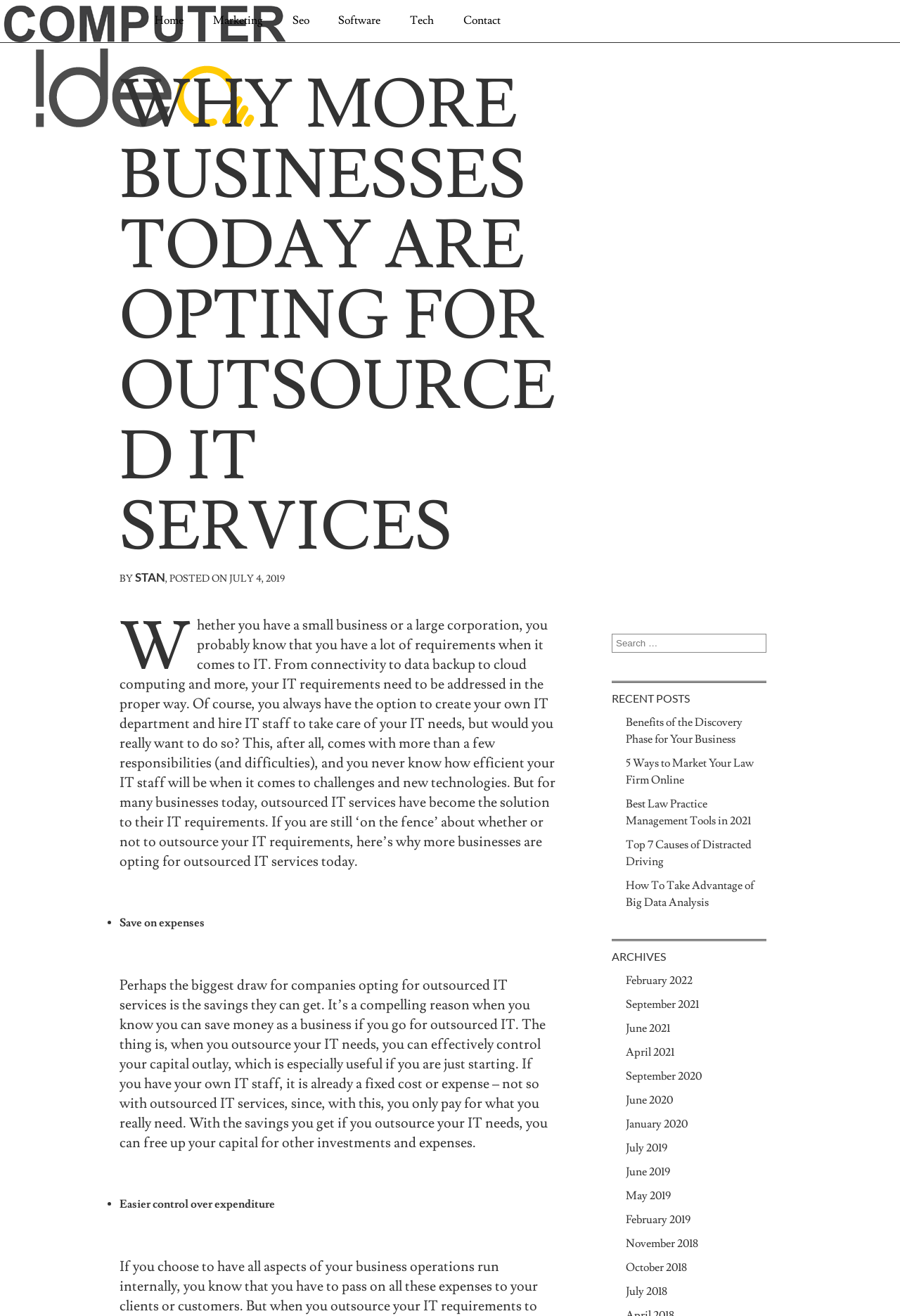Provide the bounding box coordinates of the section that needs to be clicked to accomplish the following instruction: "Explore Project Home."

None